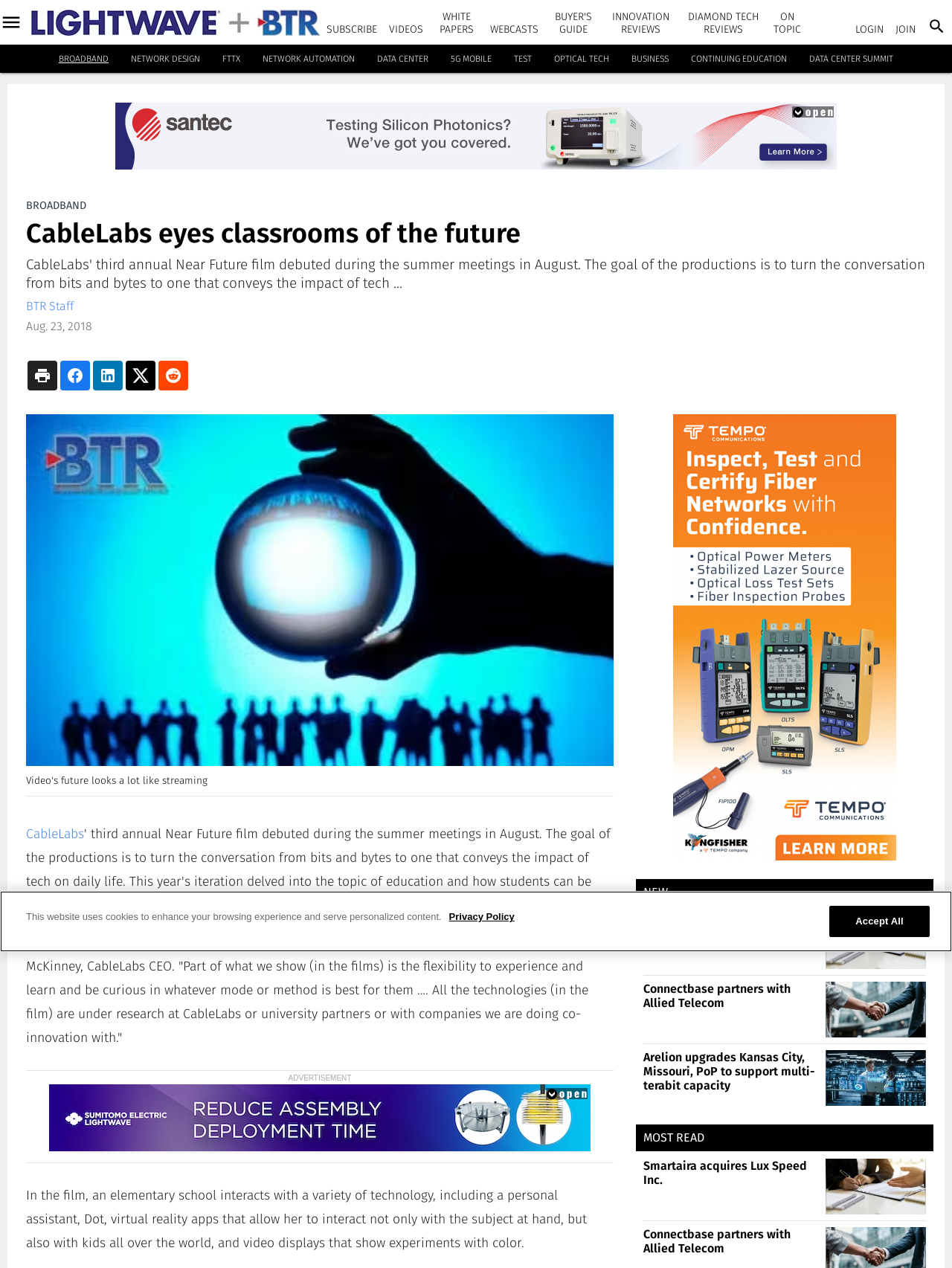What is the date of the article?
Provide a detailed answer to the question using information from the image.

I found the answer by examining the static text element with the date 'Aug. 23, 2018', which is likely the publication date of the article.